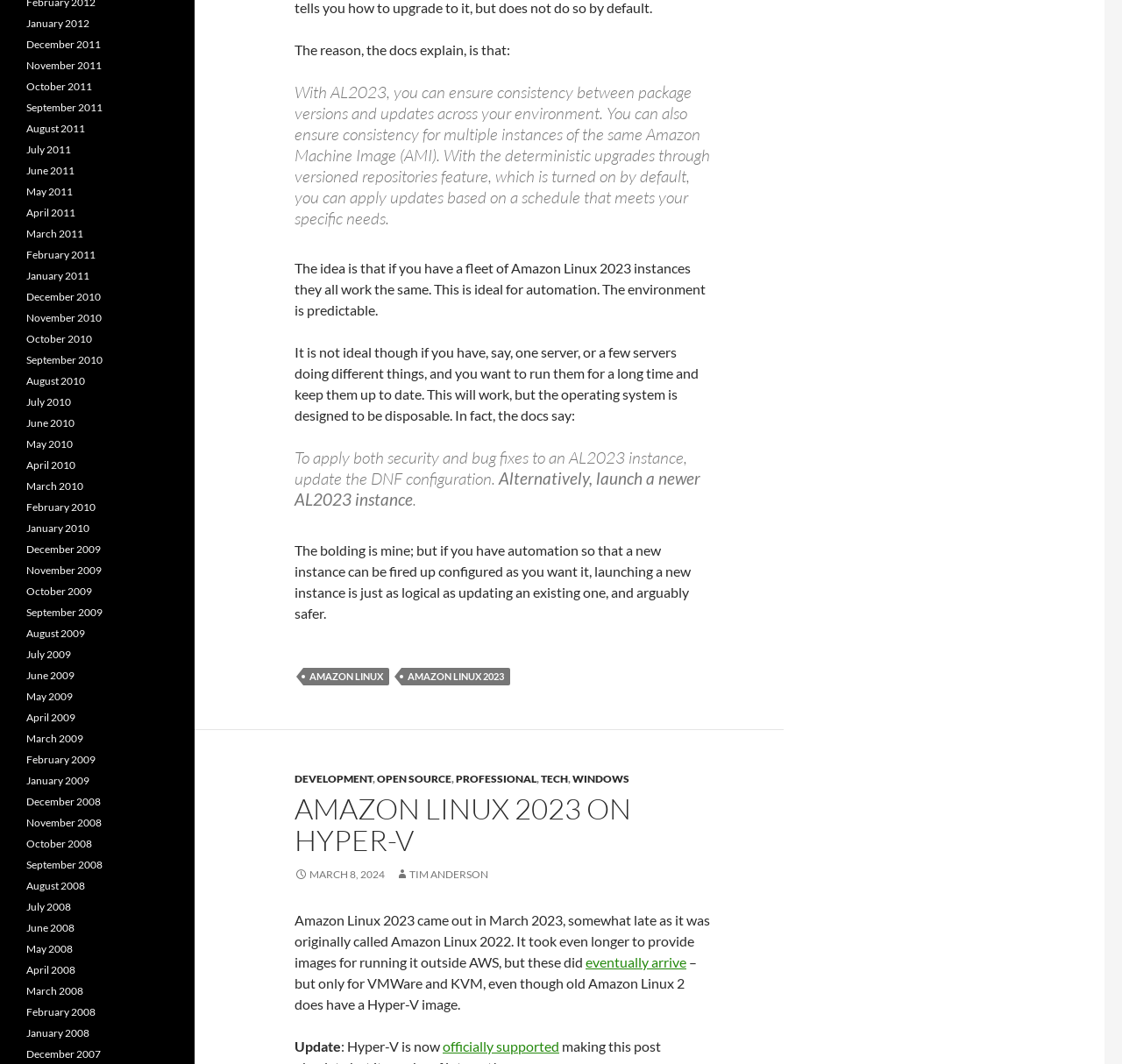Could you indicate the bounding box coordinates of the region to click in order to complete this instruction: "Click on 'AMAZON LINUX'".

[0.27, 0.627, 0.347, 0.644]